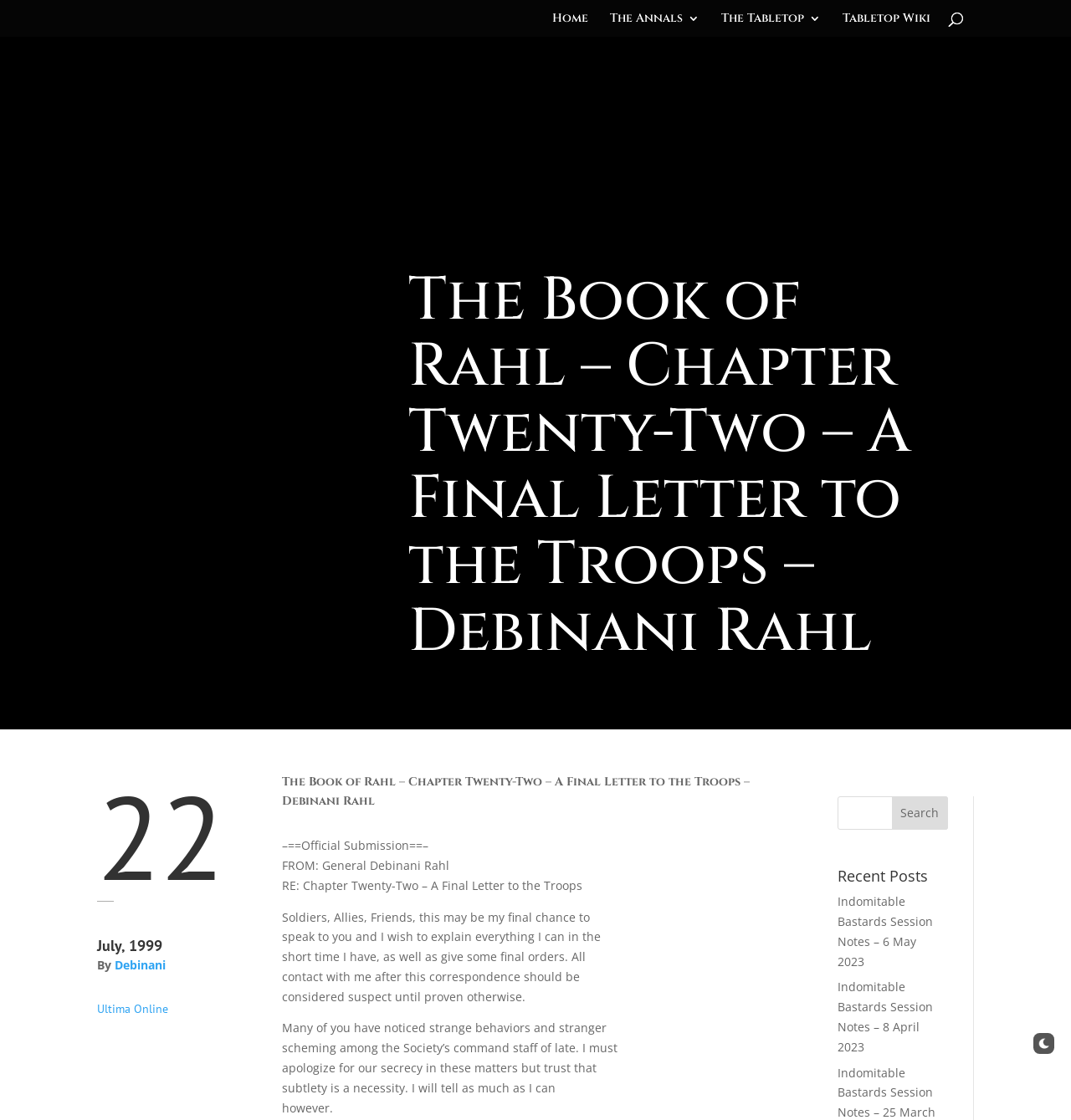Identify the bounding box coordinates of the specific part of the webpage to click to complete this instruction: "Click the 'Home' link".

[0.516, 0.011, 0.549, 0.033]